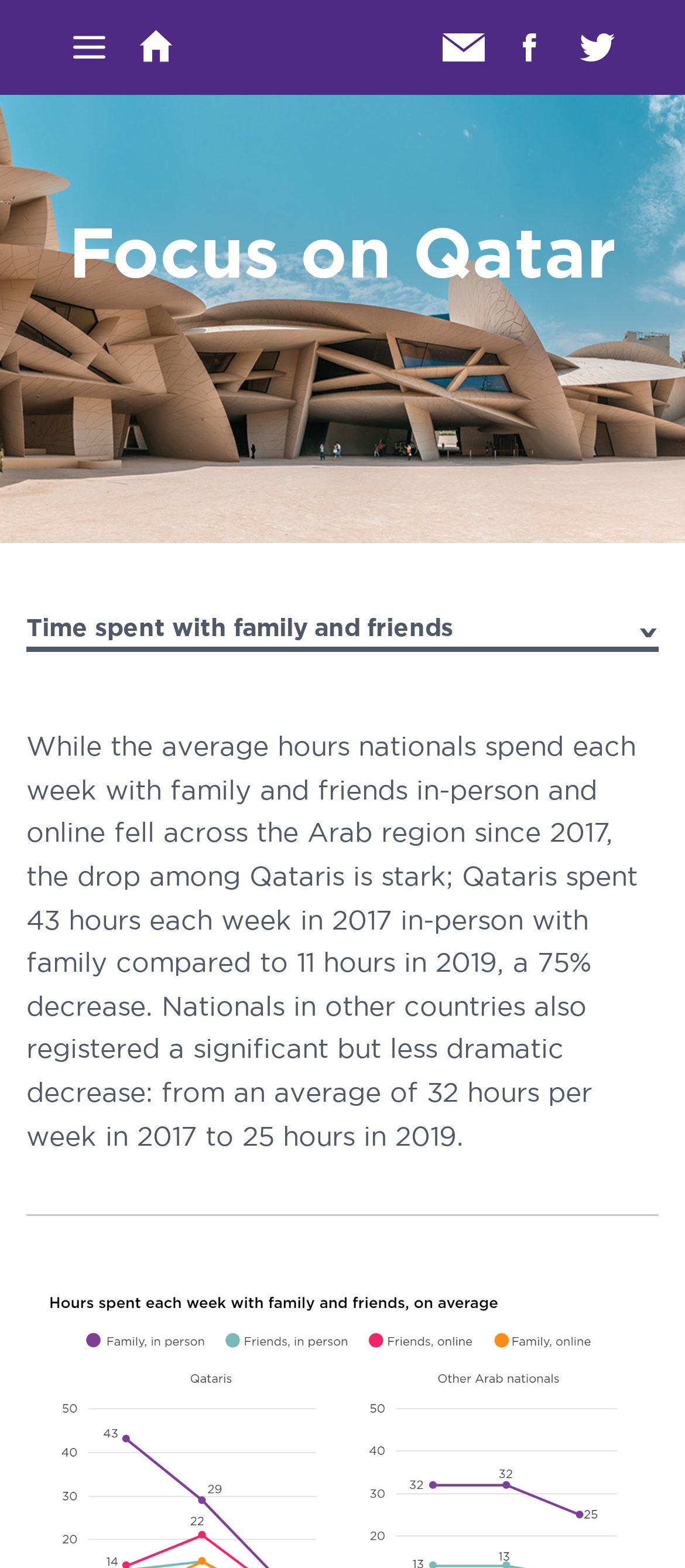What type of element is located at the top-right corner of the webpage?
Based on the screenshot, provide your answer in one word or phrase.

Links